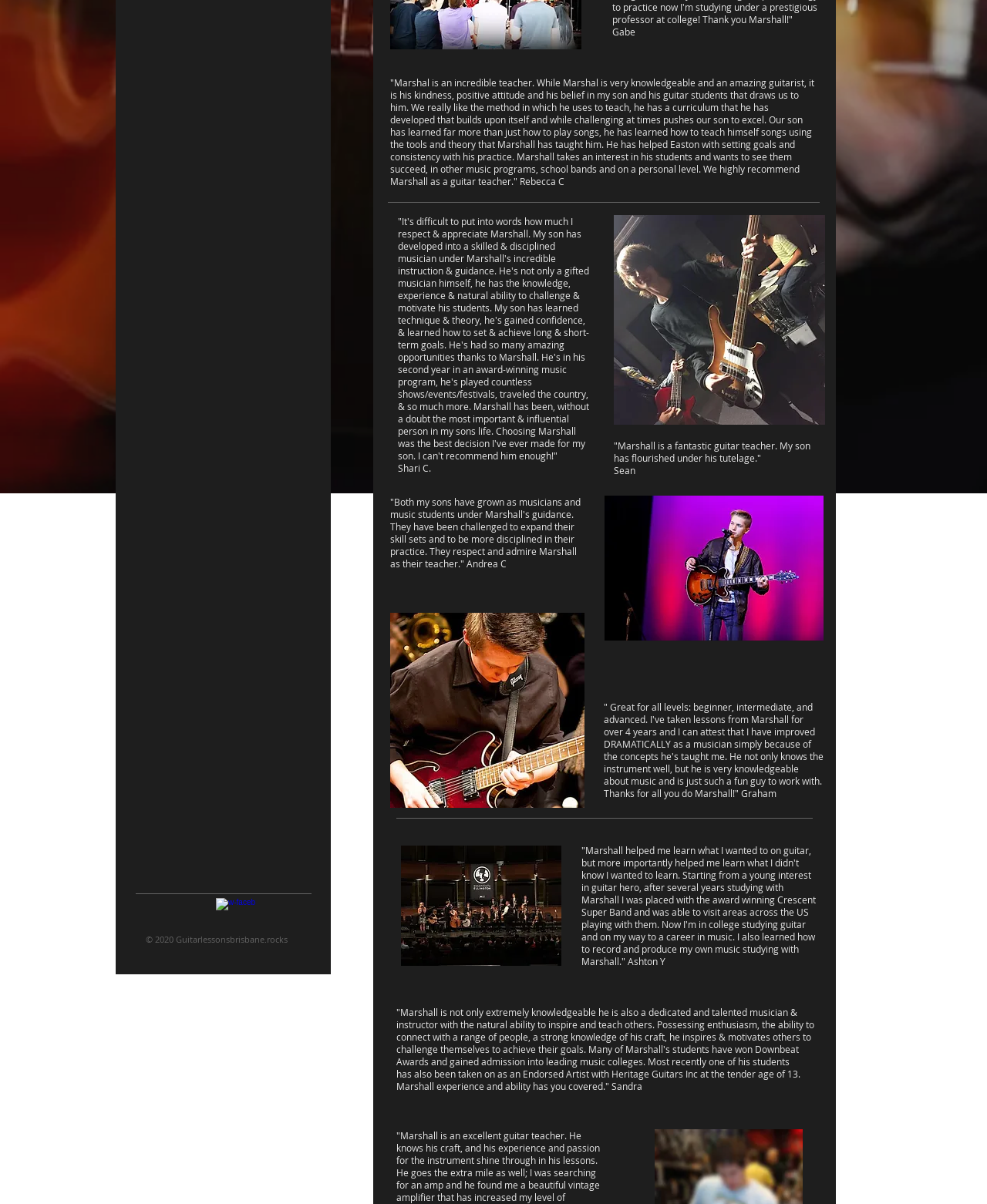Bounding box coordinates should be in the format (top-left x, top-left y, bottom-right x, bottom-right y) and all values should be floating point numbers between 0 and 1. Determine the bounding box coordinate for the UI element described as: LIVE MUSIC BOOKINGS

[0.169, 0.649, 0.311, 0.663]